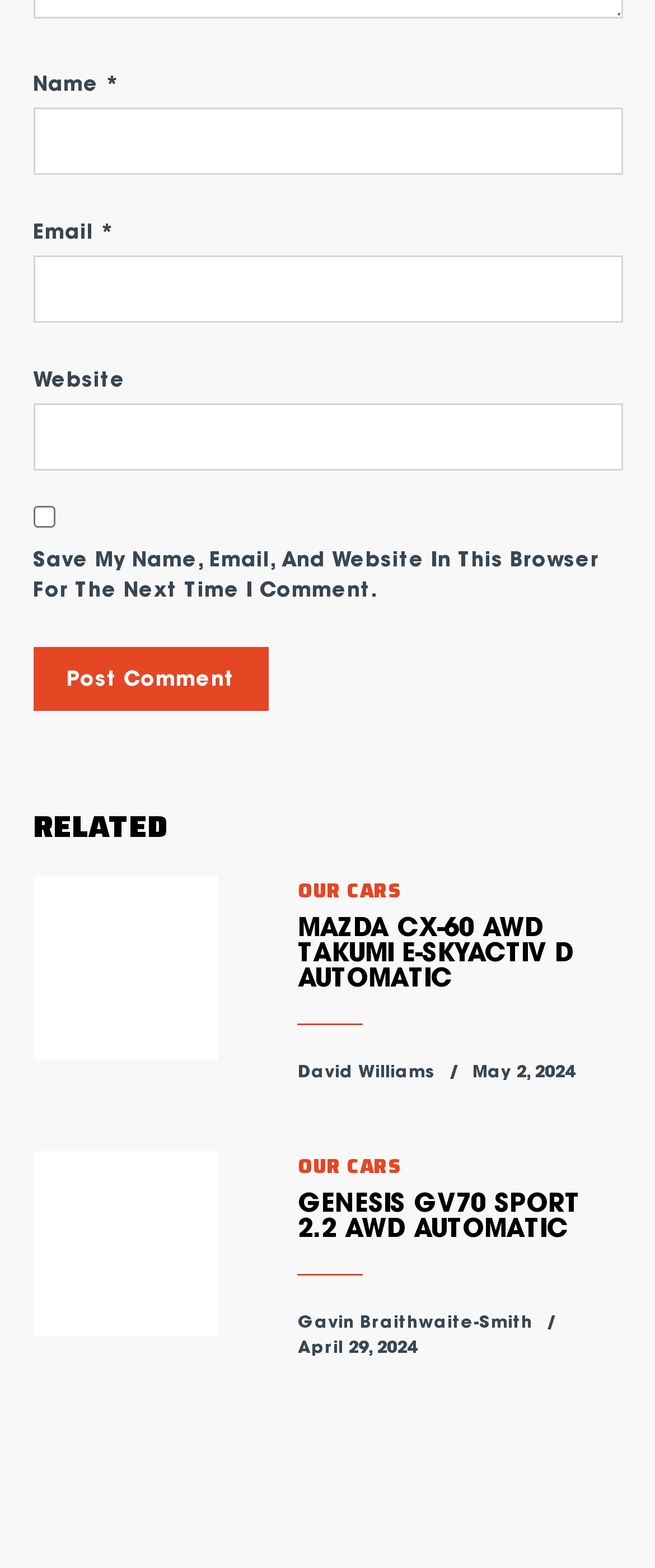Locate the bounding box coordinates of the clickable region necessary to complete the following instruction: "Enter your name". Provide the coordinates in the format of four float numbers between 0 and 1, i.e., [left, top, right, bottom].

[0.05, 0.068, 0.95, 0.111]